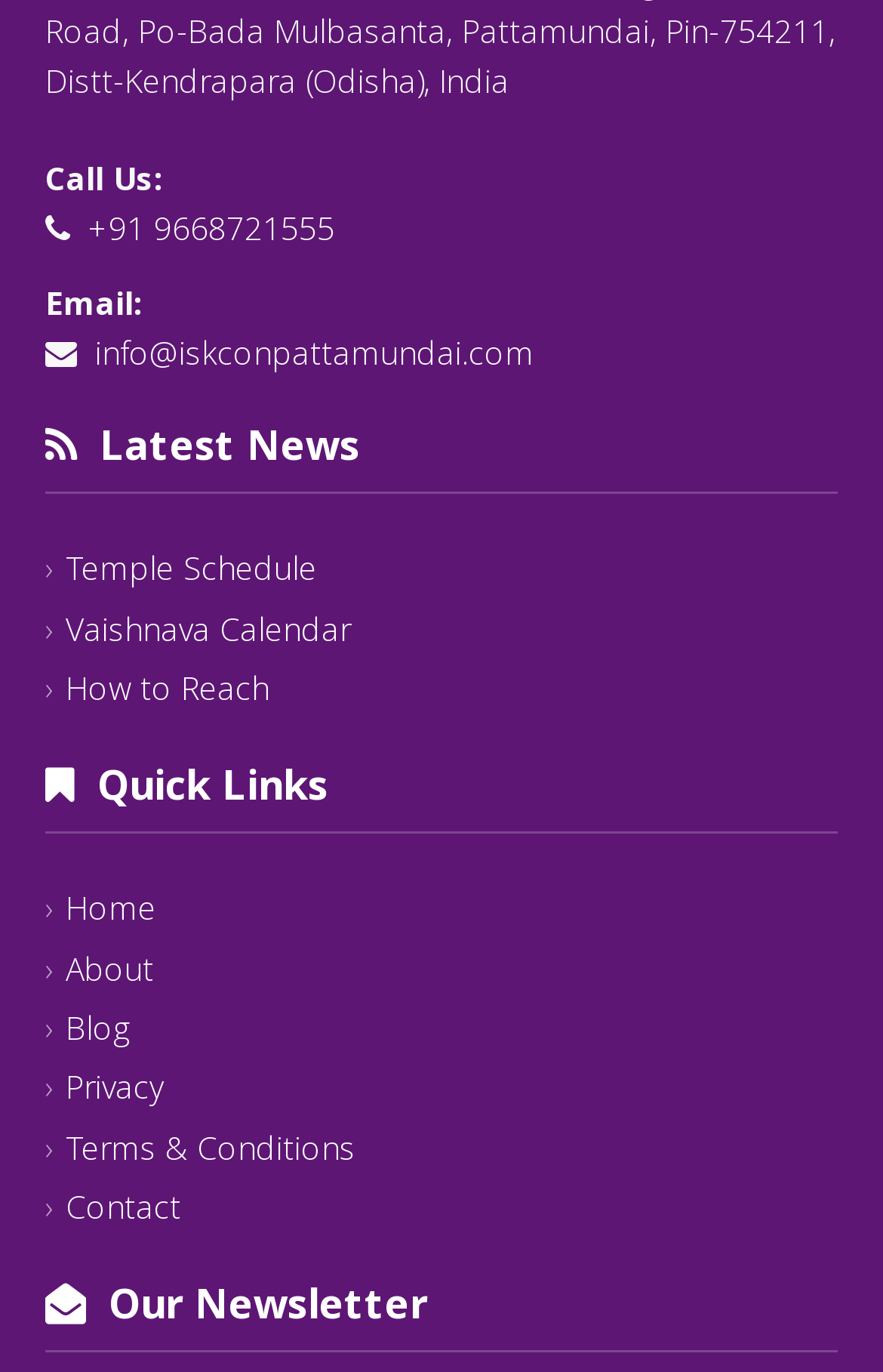Please find the bounding box coordinates of the clickable region needed to complete the following instruction: "Call the phone number". The bounding box coordinates must consist of four float numbers between 0 and 1, i.e., [left, top, right, bottom].

[0.1, 0.151, 0.379, 0.182]